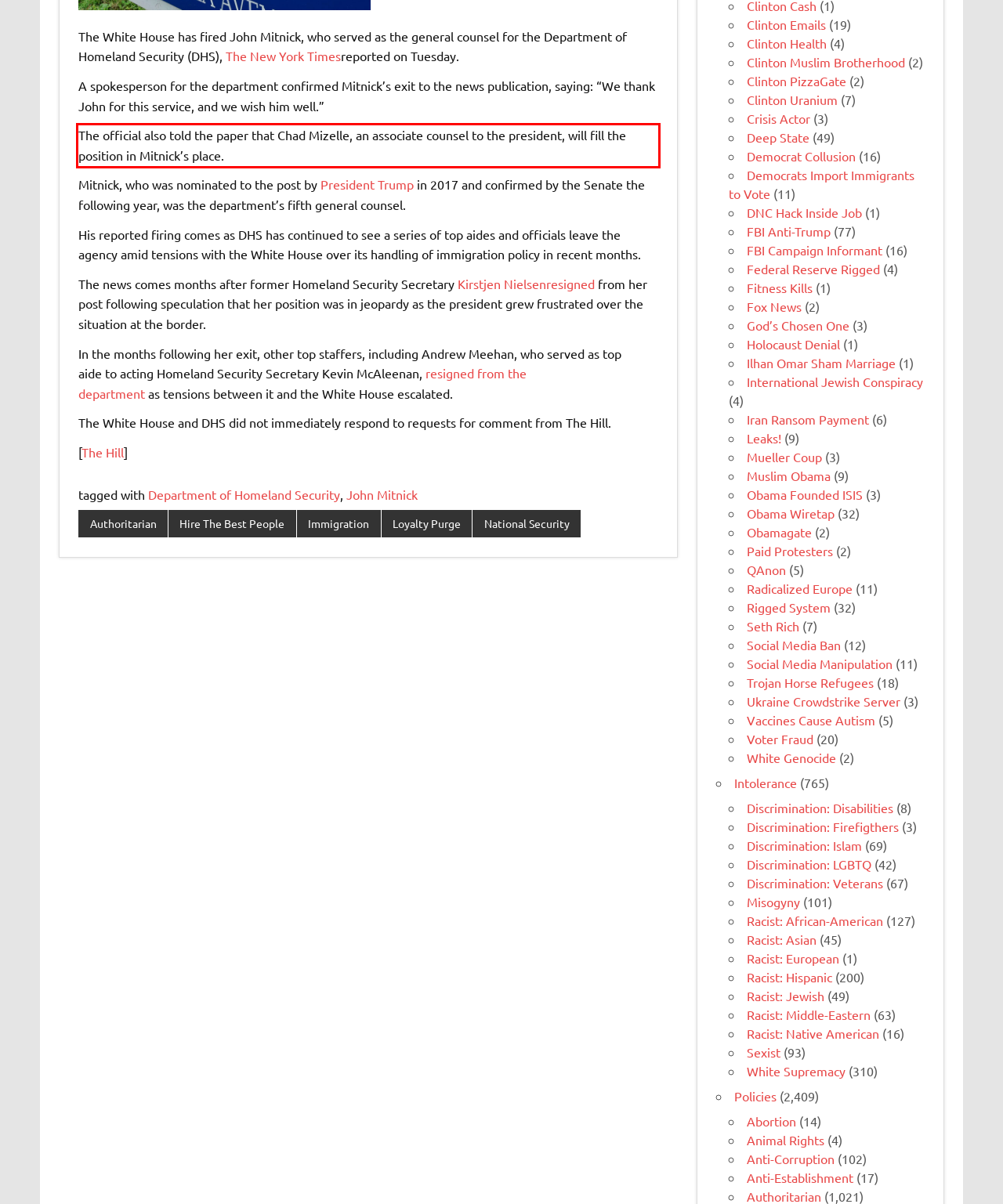Identify and extract the text within the red rectangle in the screenshot of the webpage.

The official also told the paper that Chad Mizelle, an associate counsel to the president, will fill the position in Mitnick’s place.